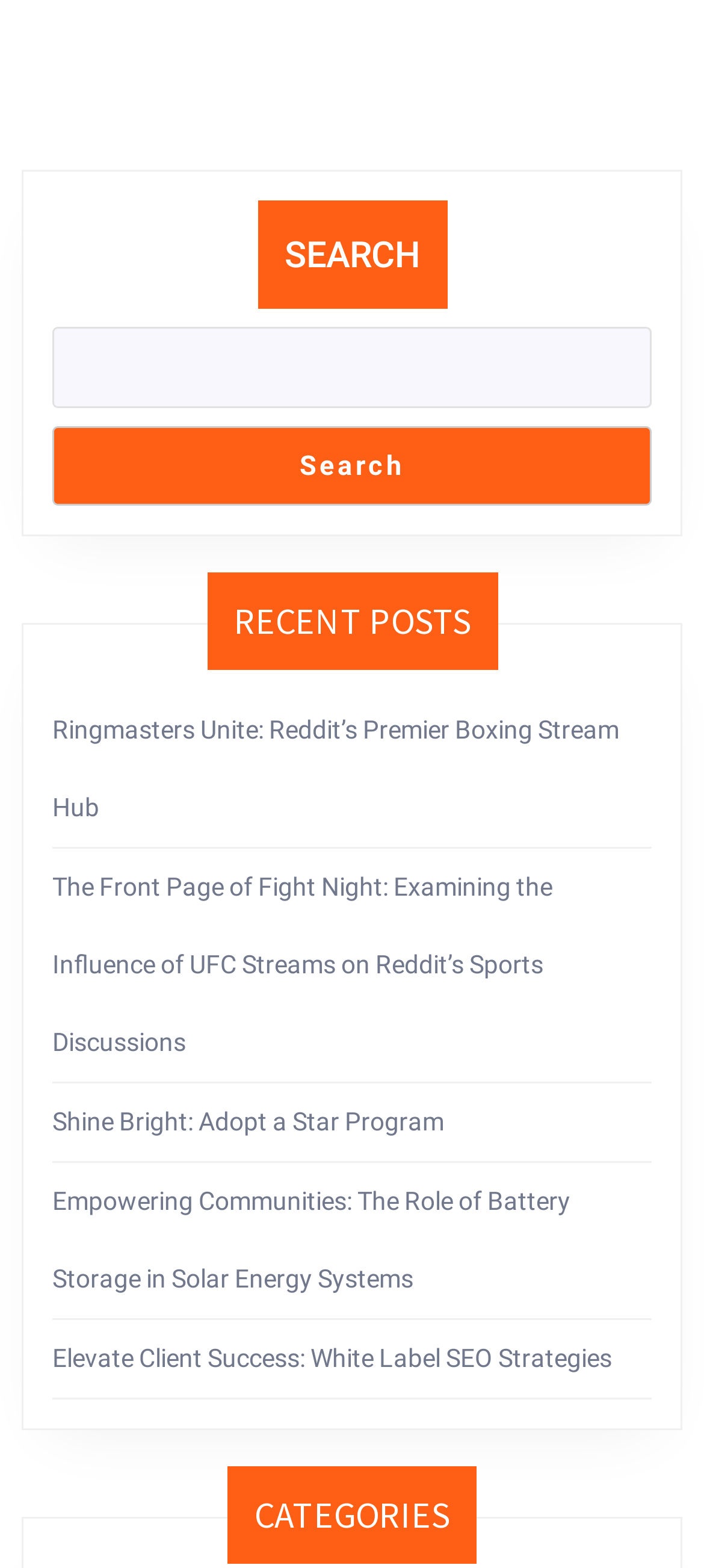Using the information shown in the image, answer the question with as much detail as possible: What is the title of the first post?

I looked at the list of posts under the 'RECENT POSTS' heading and found the first post titled 'Ringmasters Unite: Reddit’s Premier Boxing Stream Hub'.